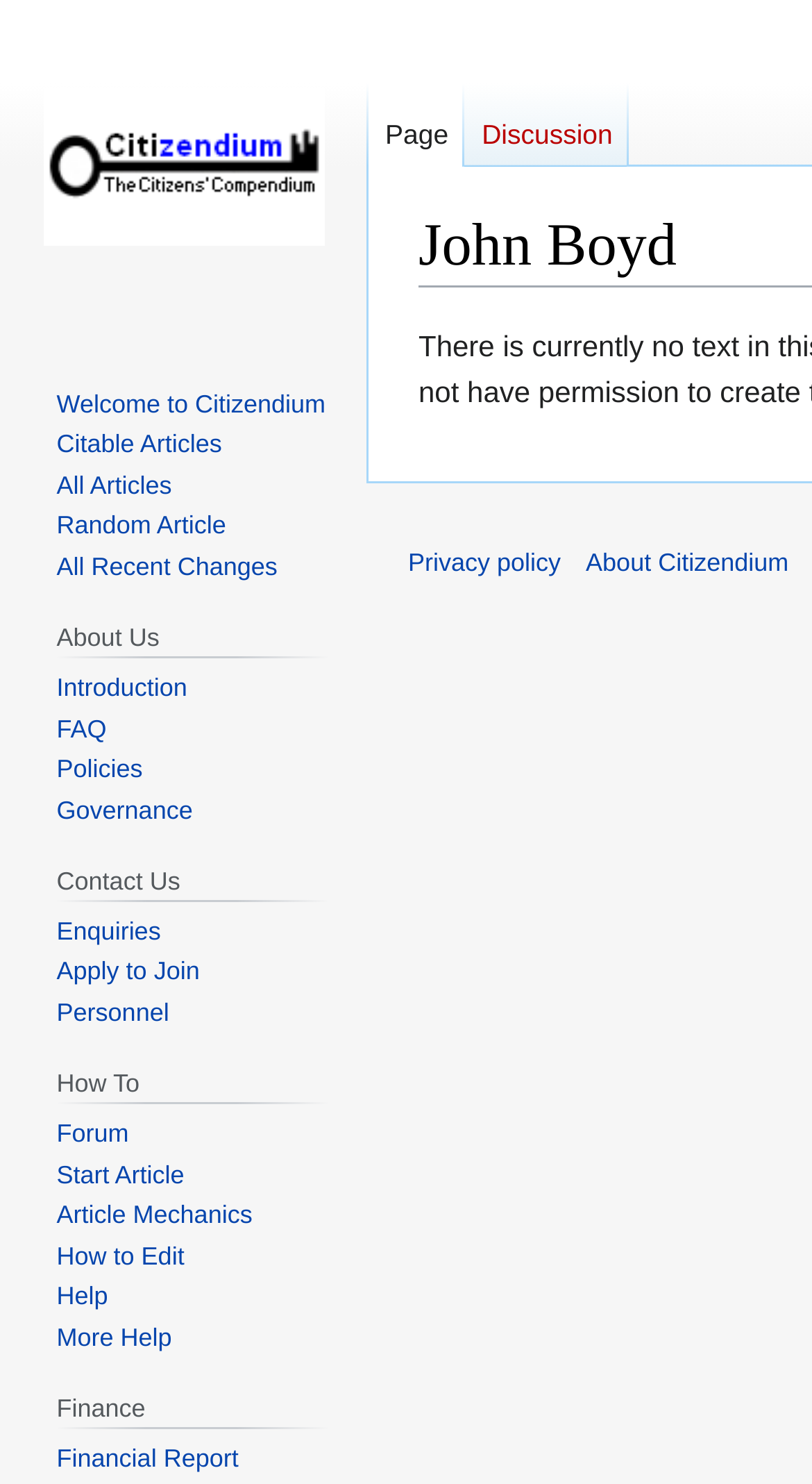Determine the bounding box coordinates of the region I should click to achieve the following instruction: "Search for a location". Ensure the bounding box coordinates are four float numbers between 0 and 1, i.e., [left, top, right, bottom].

None